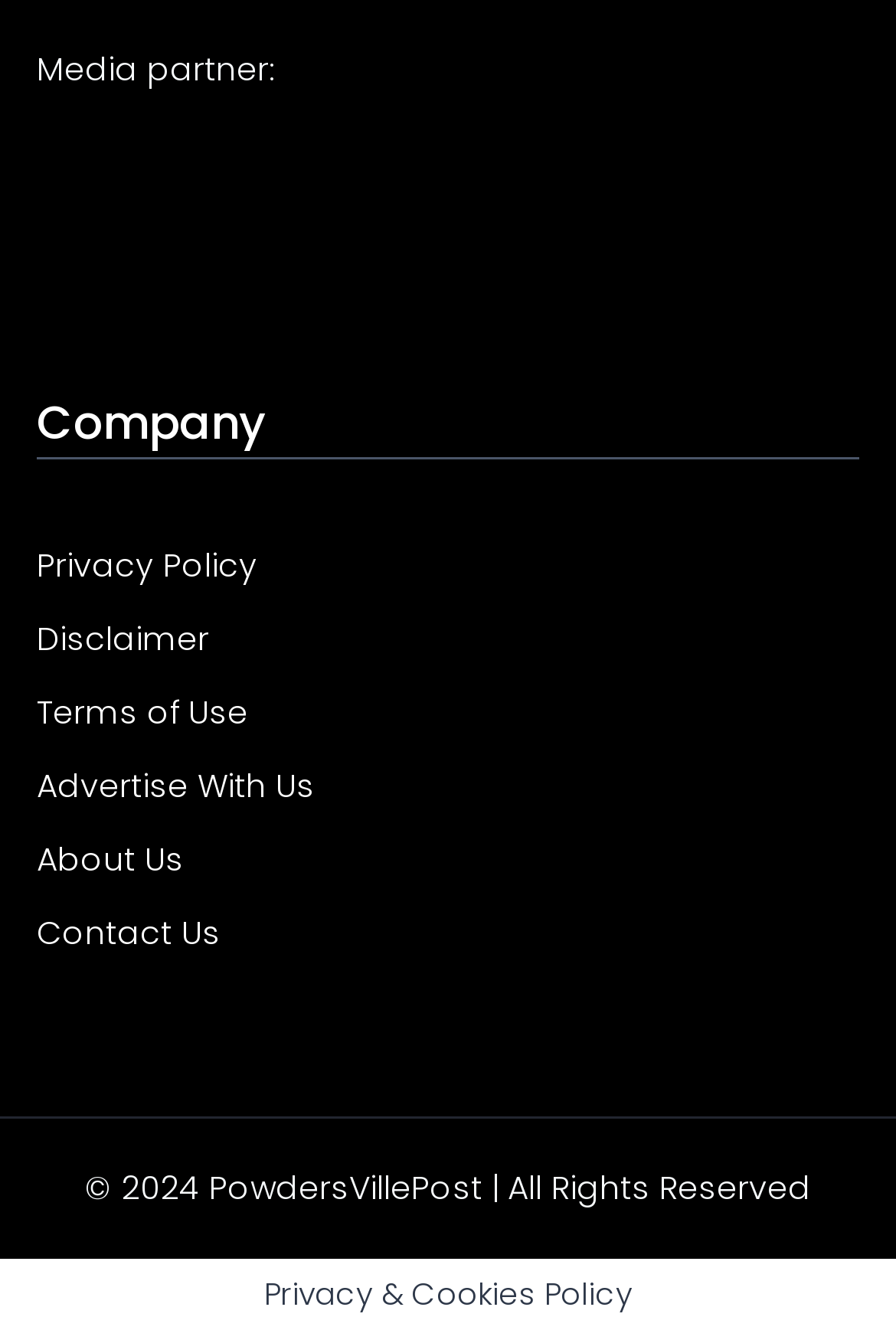Please answer the following question using a single word or phrase: 
What is the name of the company?

Company